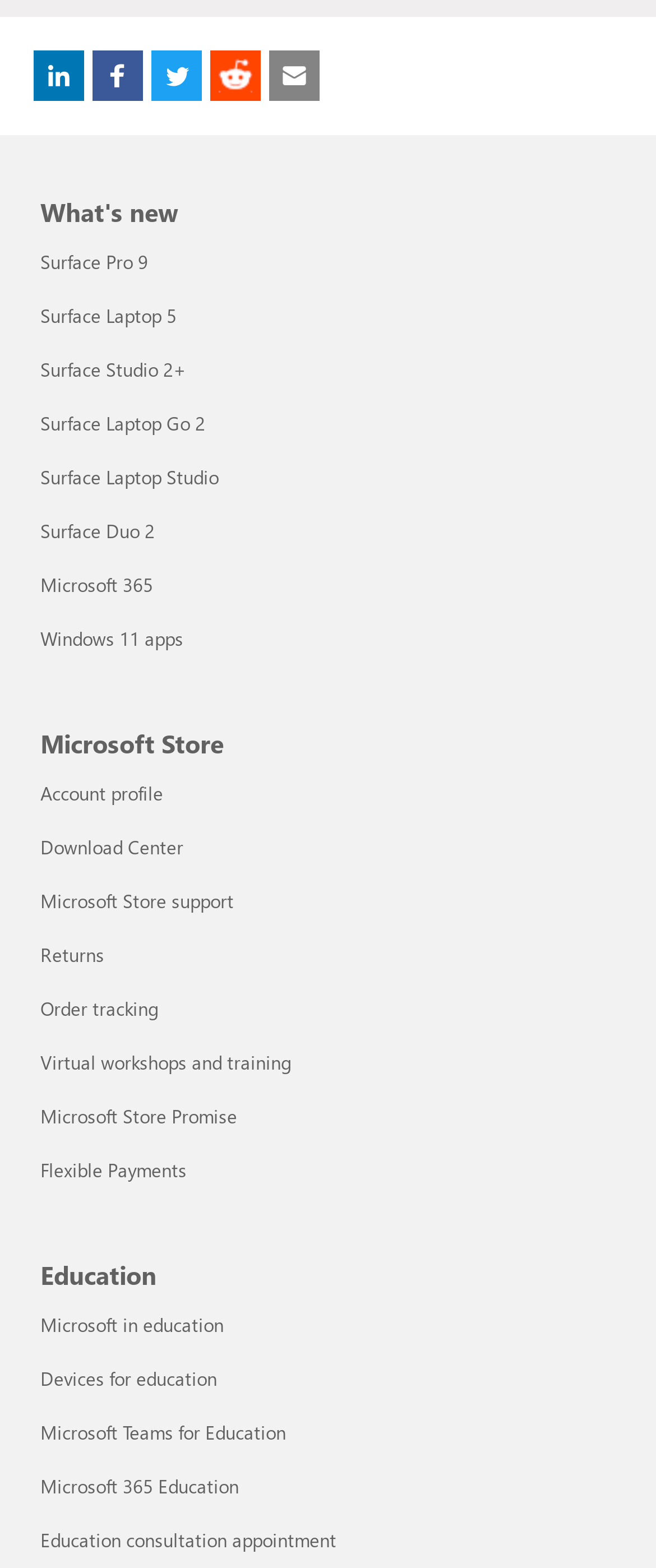Using the element description: "Returns", determine the bounding box coordinates for the specified UI element. The coordinates should be four float numbers between 0 and 1, [left, top, right, bottom].

[0.062, 0.601, 0.159, 0.617]